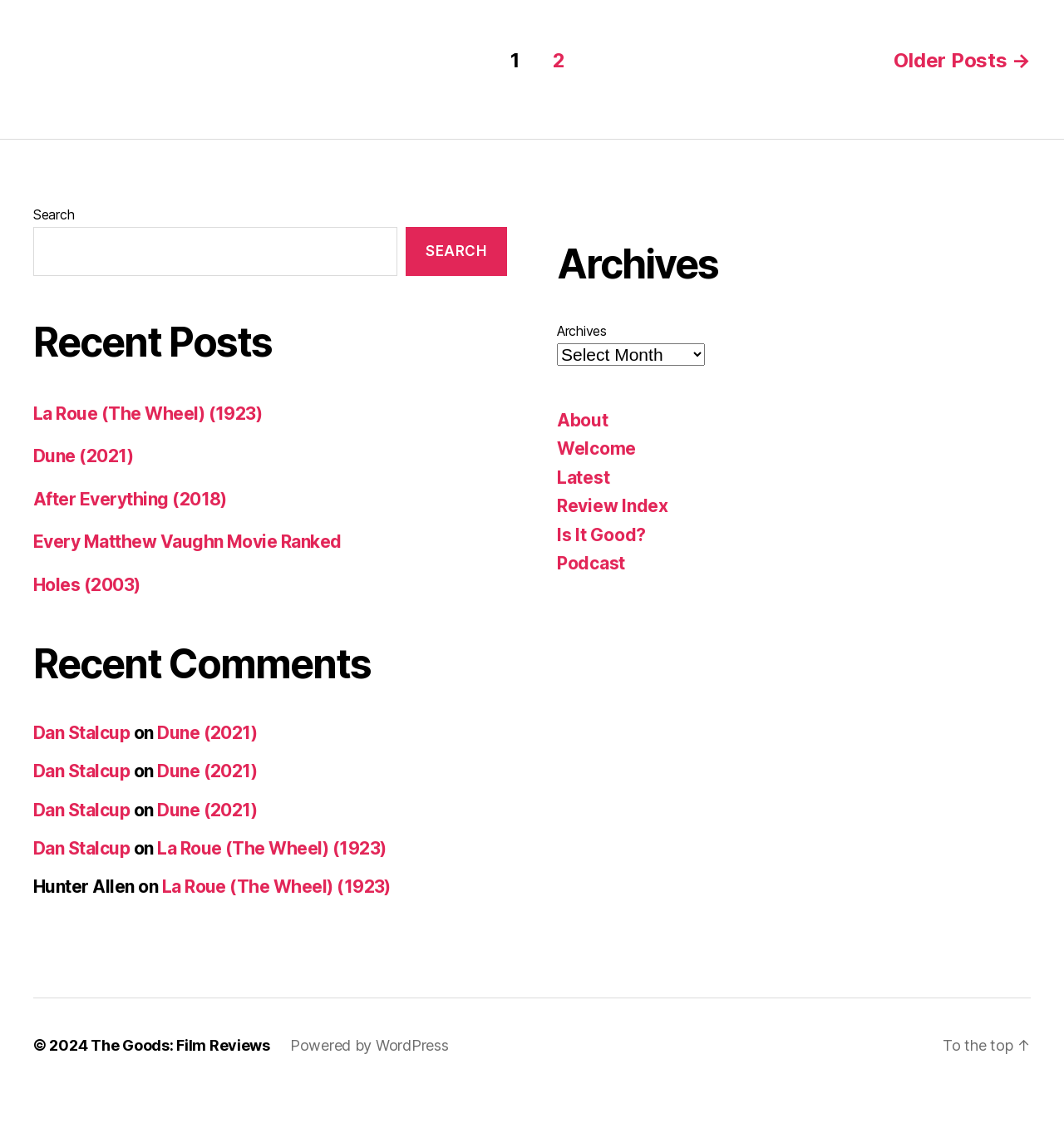How many recent comments are there?
Using the picture, provide a one-word or short phrase answer.

4